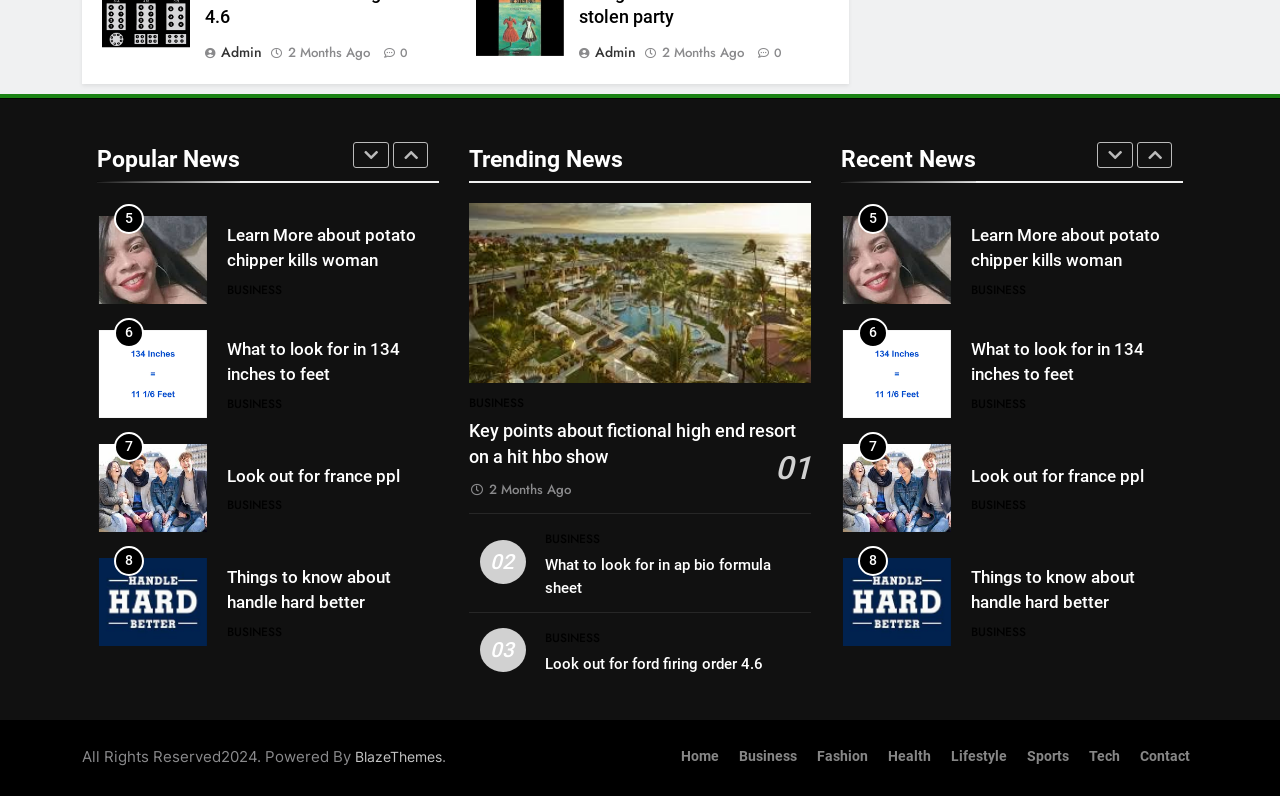Please identify the bounding box coordinates of the element I need to click to follow this instruction: "Click on the 'BUSINESS' link".

[0.177, 0.21, 0.22, 0.232]